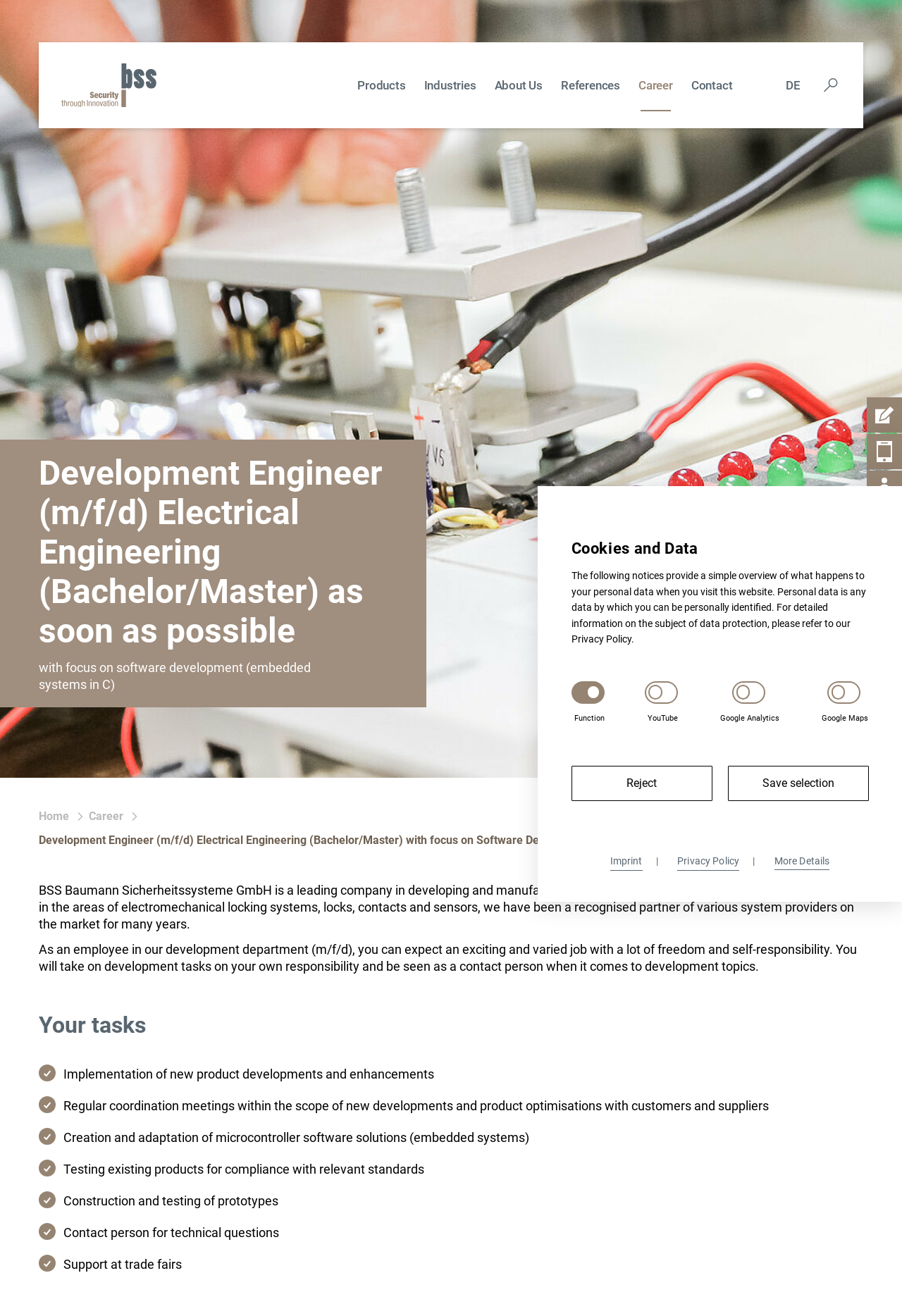Kindly provide the bounding box coordinates of the section you need to click on to fulfill the given instruction: "Click the 'Save current cookie selection' button".

[0.807, 0.582, 0.963, 0.608]